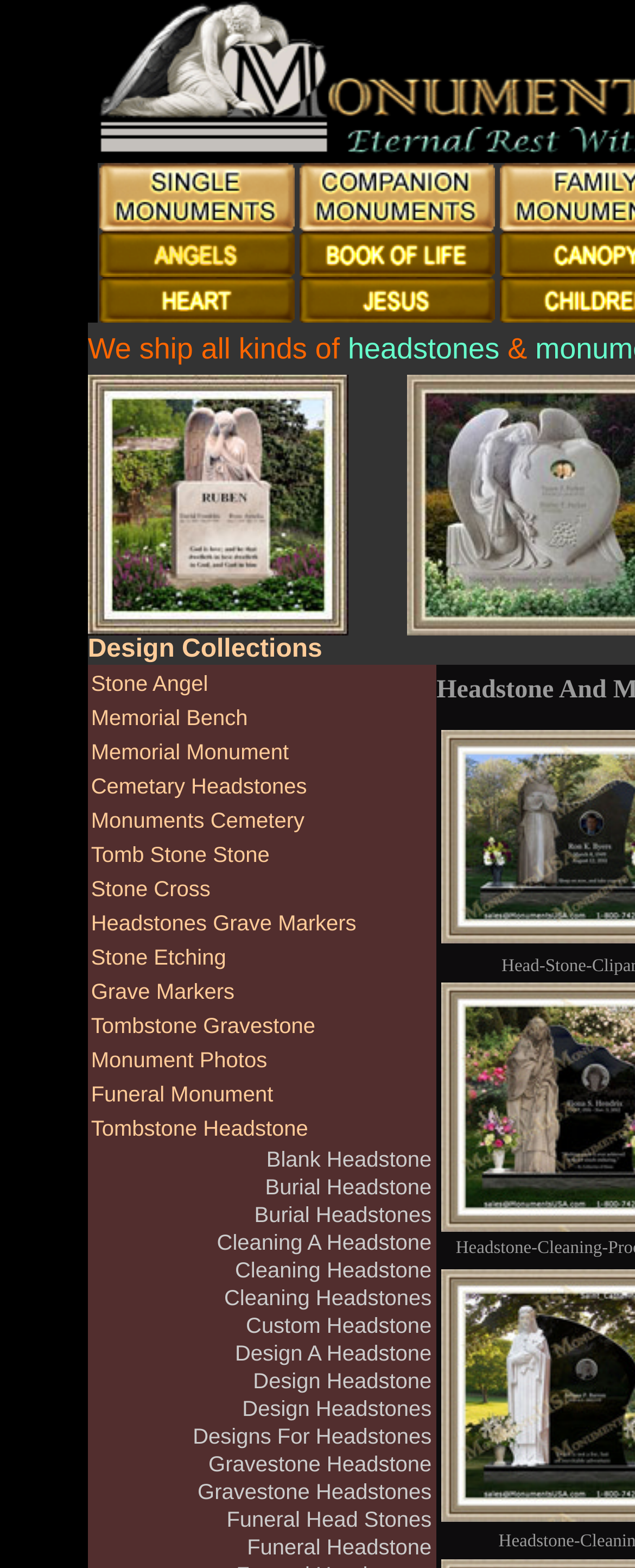Please locate the clickable area by providing the bounding box coordinates to follow this instruction: "View the 'Memorial Bench' option".

[0.143, 0.45, 0.39, 0.466]